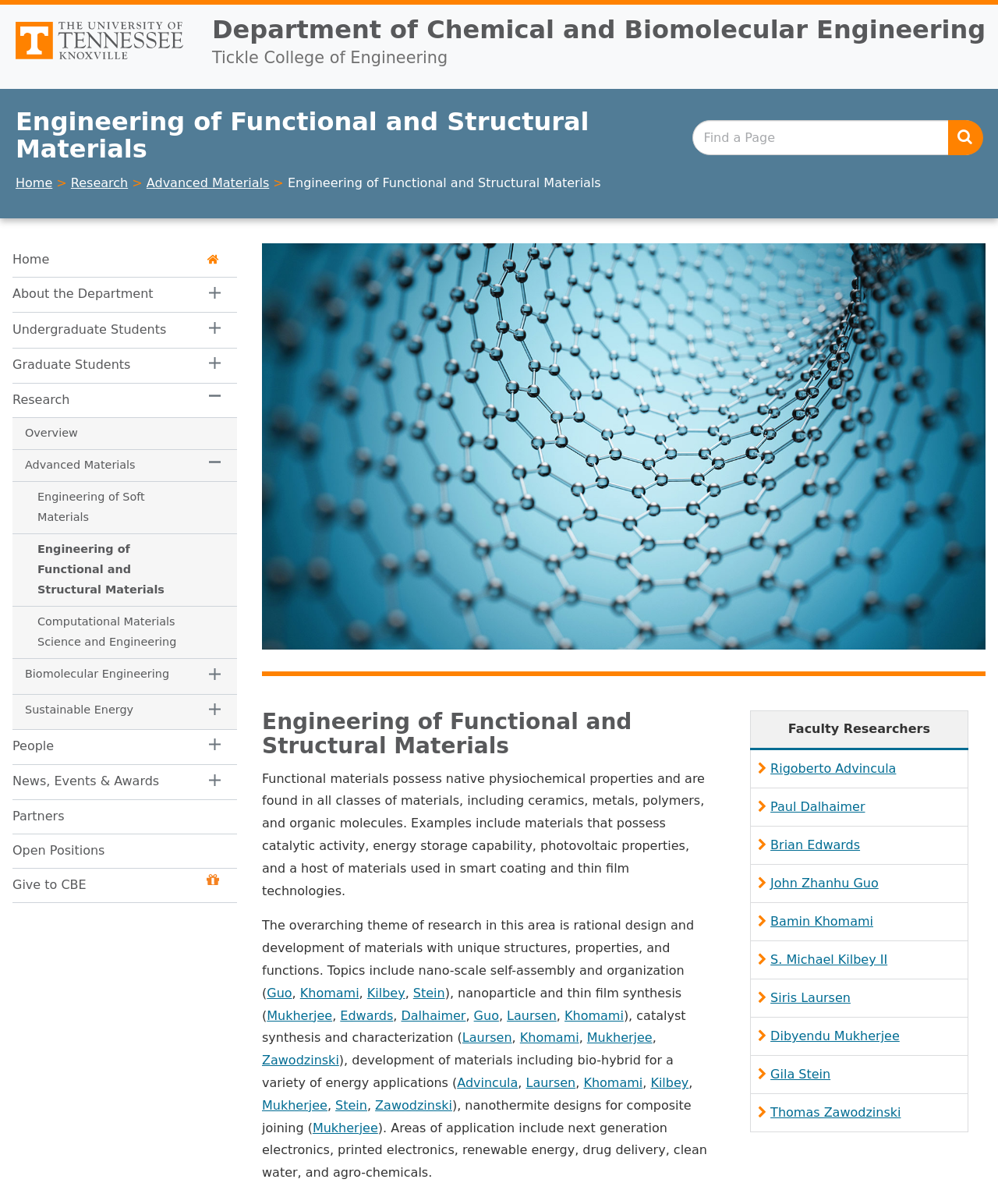What is the text of the first heading?
Please use the visual content to give a single word or phrase answer.

The University of Tennessee, Knoxville